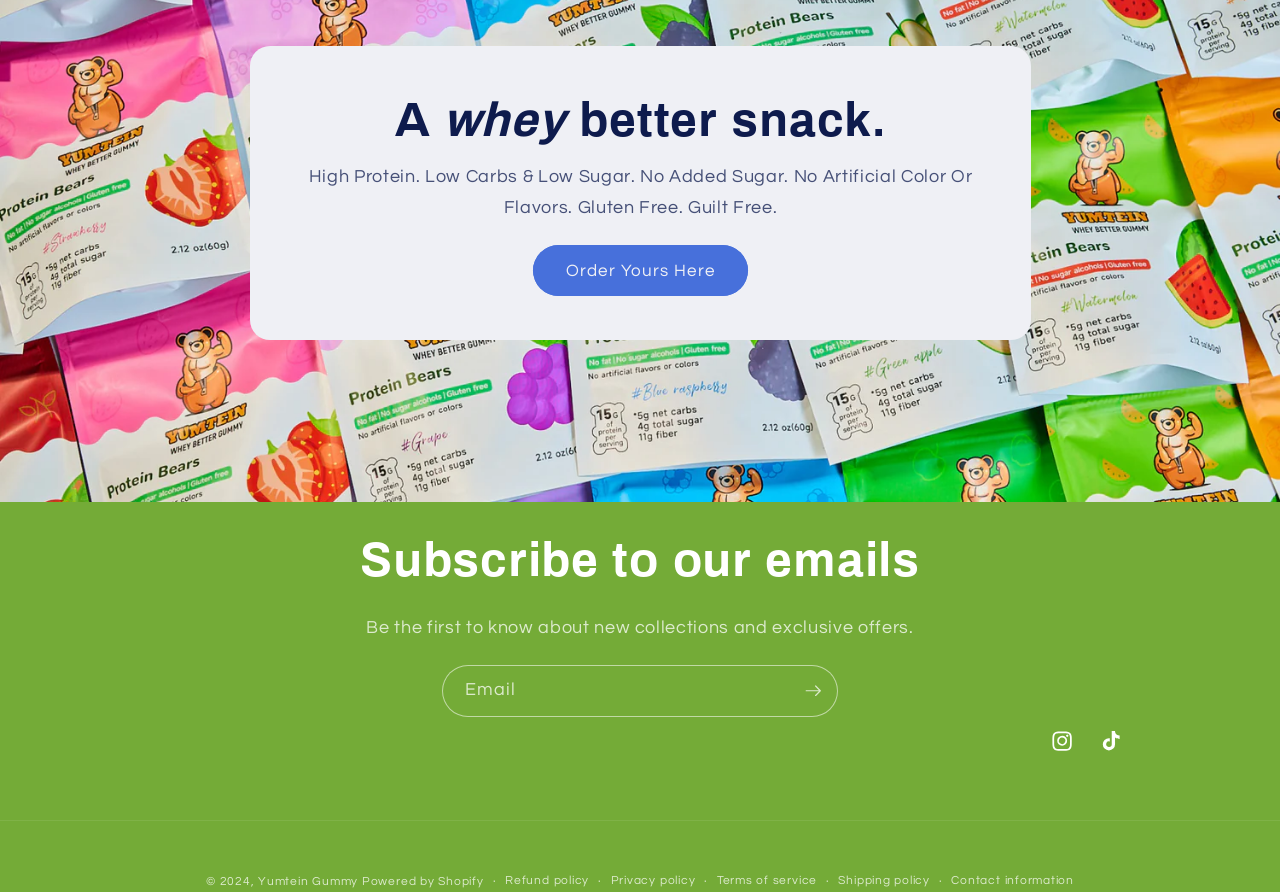Please find the bounding box coordinates in the format (top-left x, top-left y, bottom-right x, bottom-right y) for the given element description. Ensure the coordinates are floating point numbers between 0 and 1. Description: Powered by Shopify

[0.283, 0.98, 0.378, 0.995]